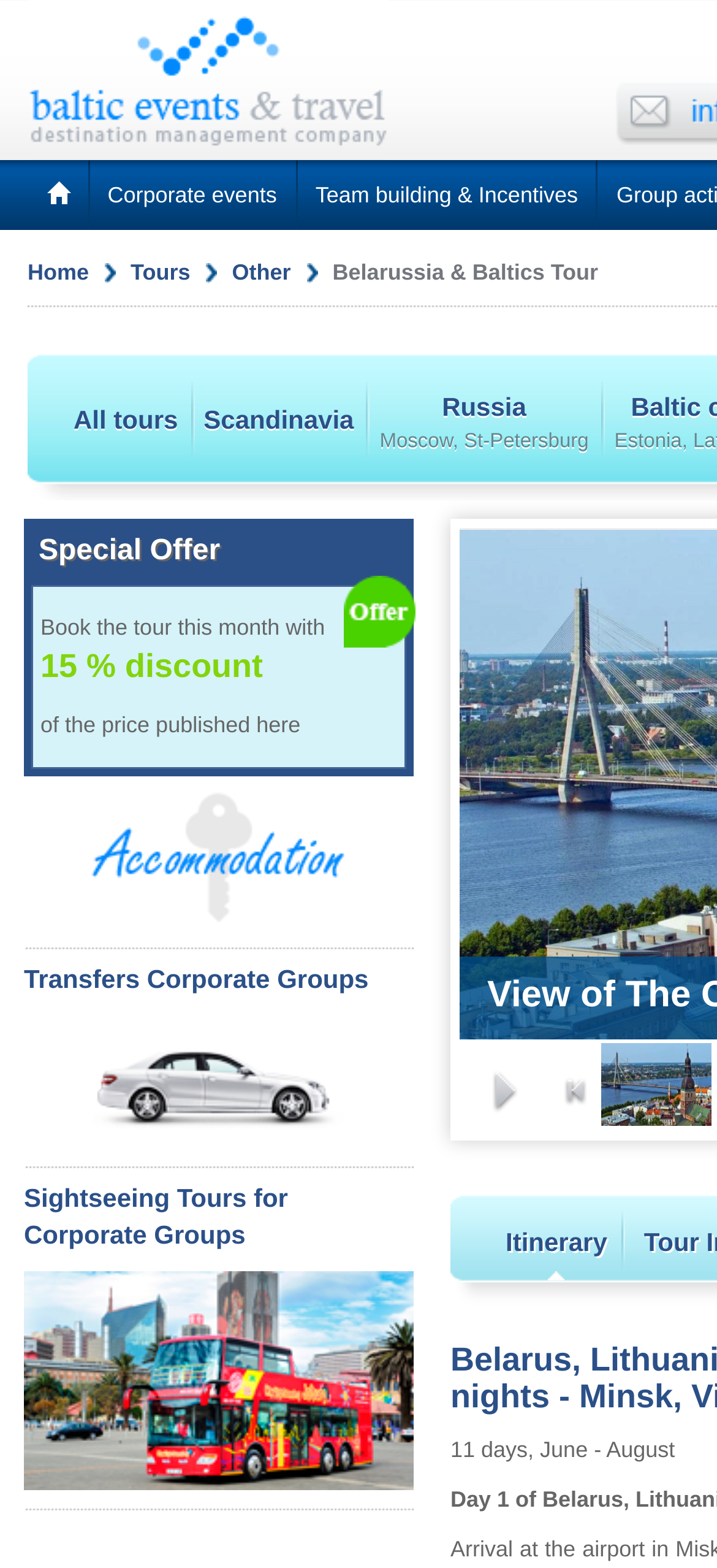Pinpoint the bounding box coordinates of the element to be clicked to execute the instruction: "Click on Corporate events".

[0.124, 0.102, 0.414, 0.147]